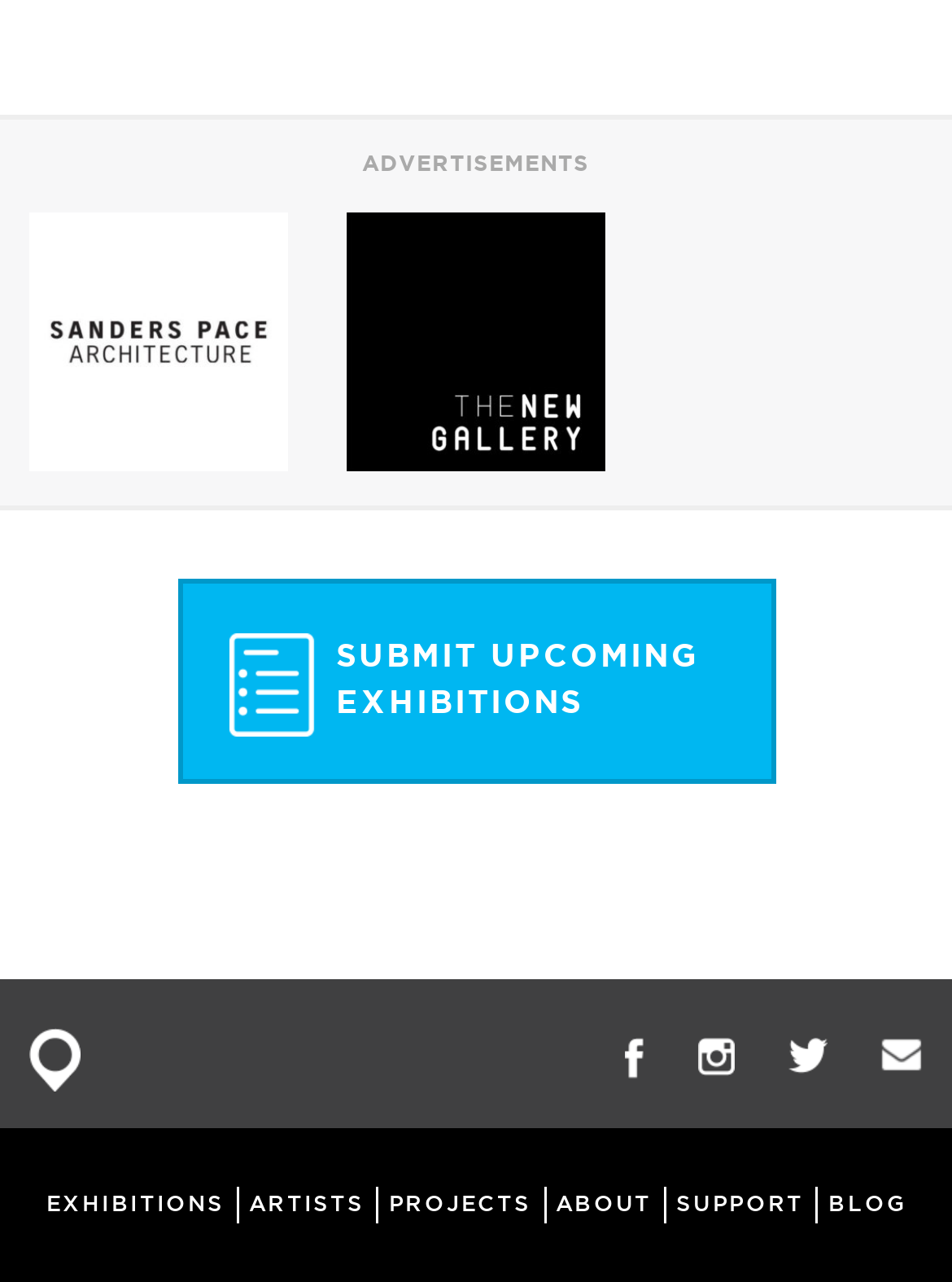How many links are in the navigation menu?
Using the visual information, reply with a single word or short phrase.

7